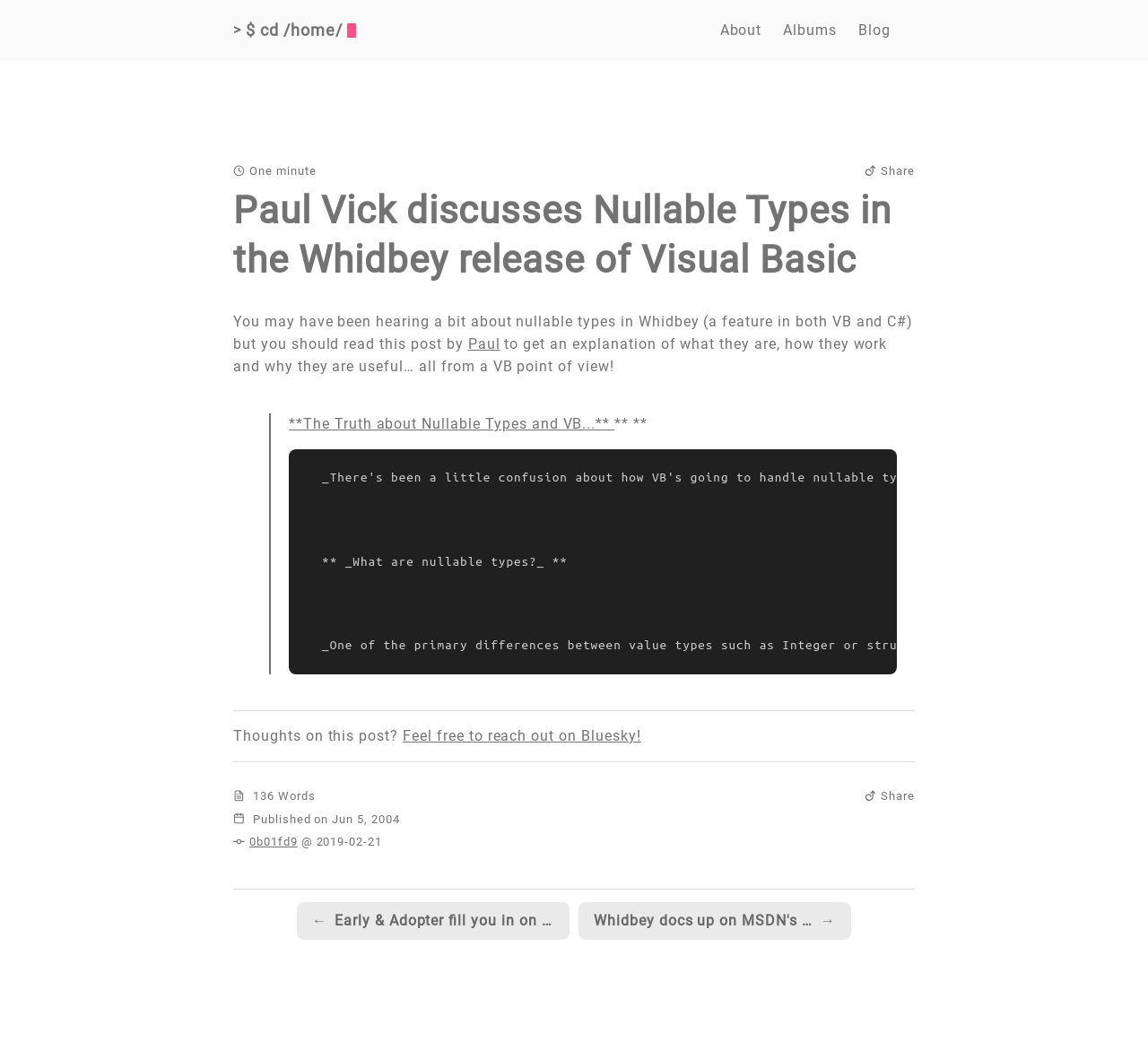Please identify the bounding box coordinates of the element that needs to be clicked to perform the following instruction: "View the previous post".

[0.259, 0.859, 0.495, 0.894]